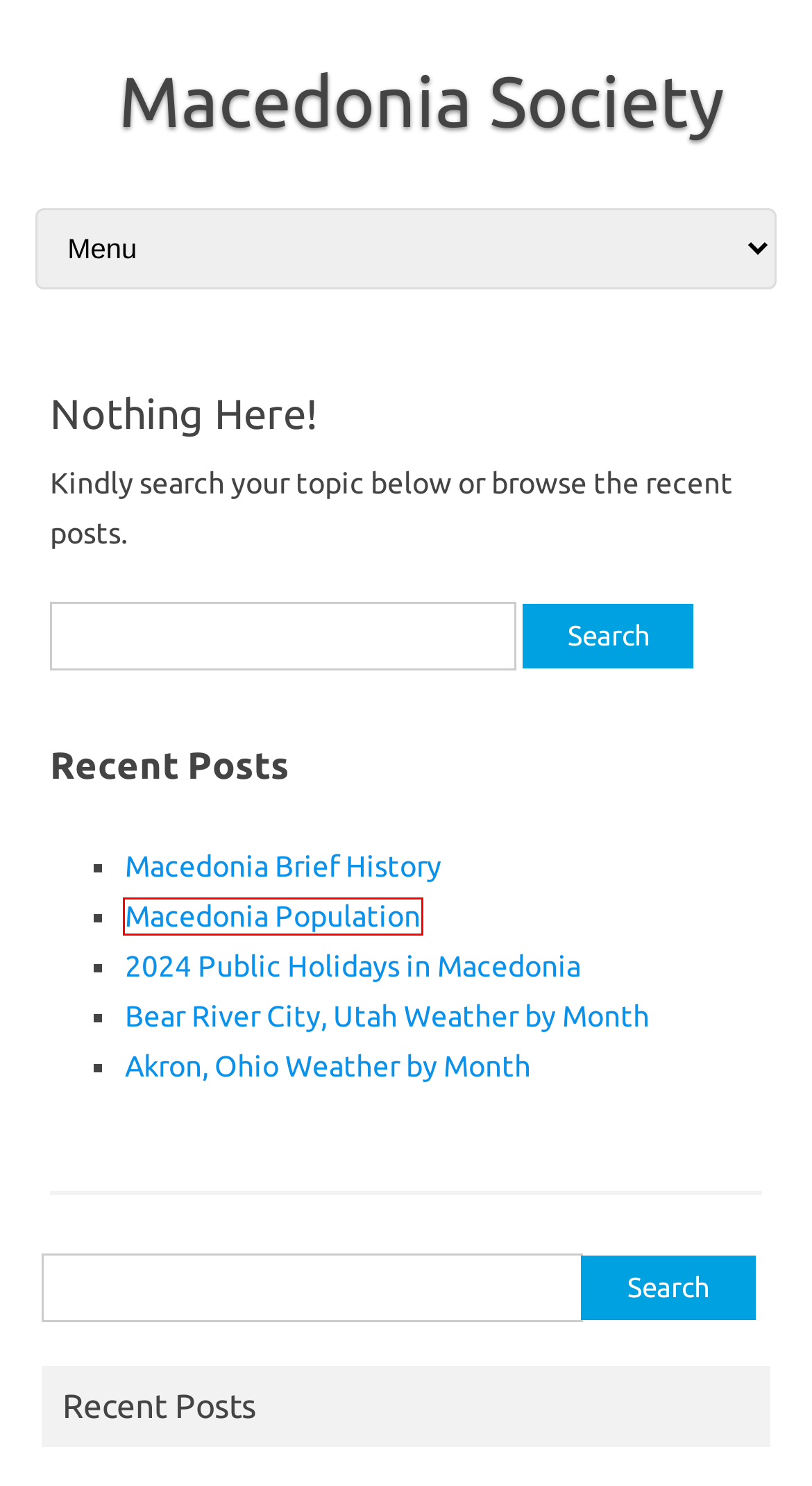A screenshot of a webpage is given, marked with a red bounding box around a UI element. Please select the most appropriate webpage description that fits the new page after clicking the highlighted element. Here are the candidates:
A. Macedonia Society
B. May 2003 – Macedonia Society
C. Macedonia Brief History – Macedonia Society
D. Akron, Ohio Weather by Month – Macedonia Society
E. Bear River City, Utah Weather by Month – Macedonia Society
F. Macedonia Population – Macedonia Society
G. 2024 Public Holidays in Macedonia – Macedonia Society
H. January 2024 – Macedonia Society

F